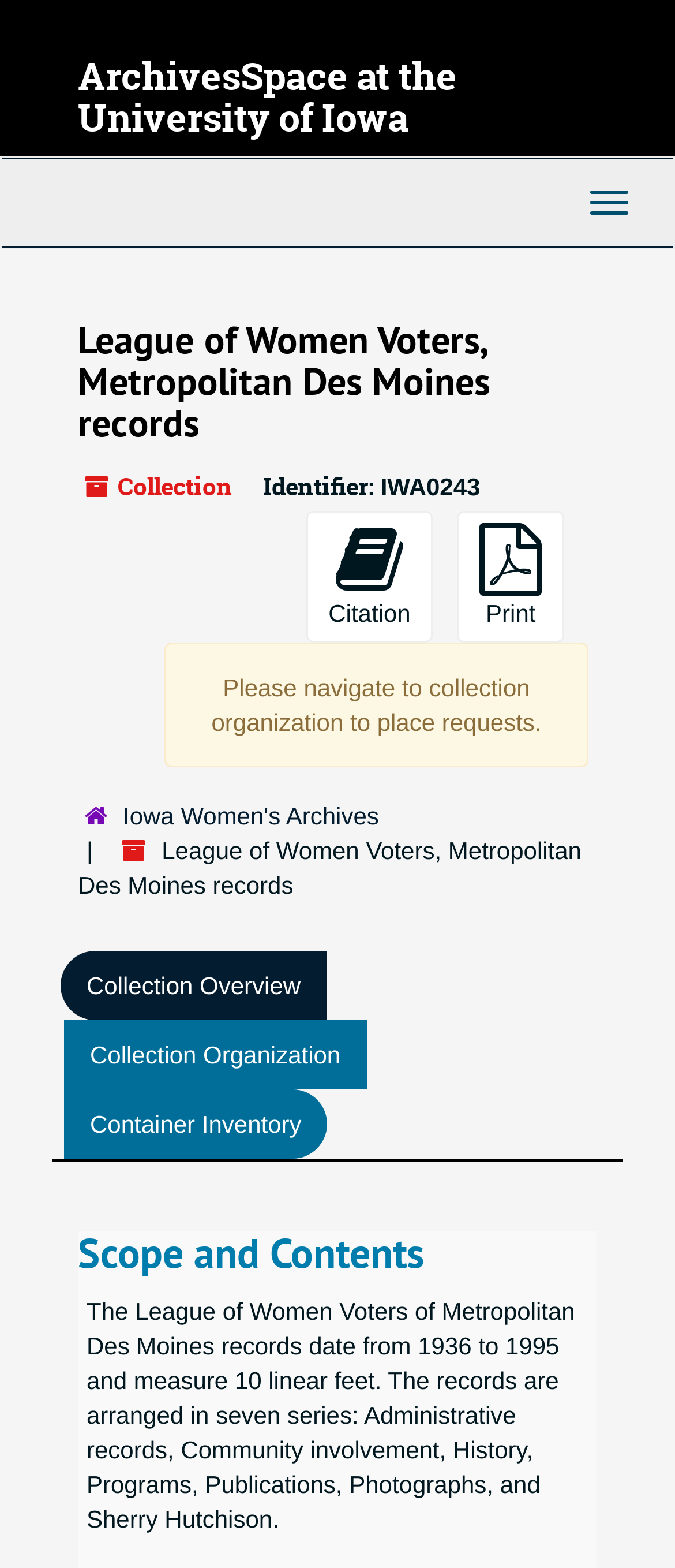Can you specify the bounding box coordinates for the region that should be clicked to fulfill this instruction: "Click on ArchivesSpace at the University of Iowa".

[0.077, 0.035, 0.897, 0.089]